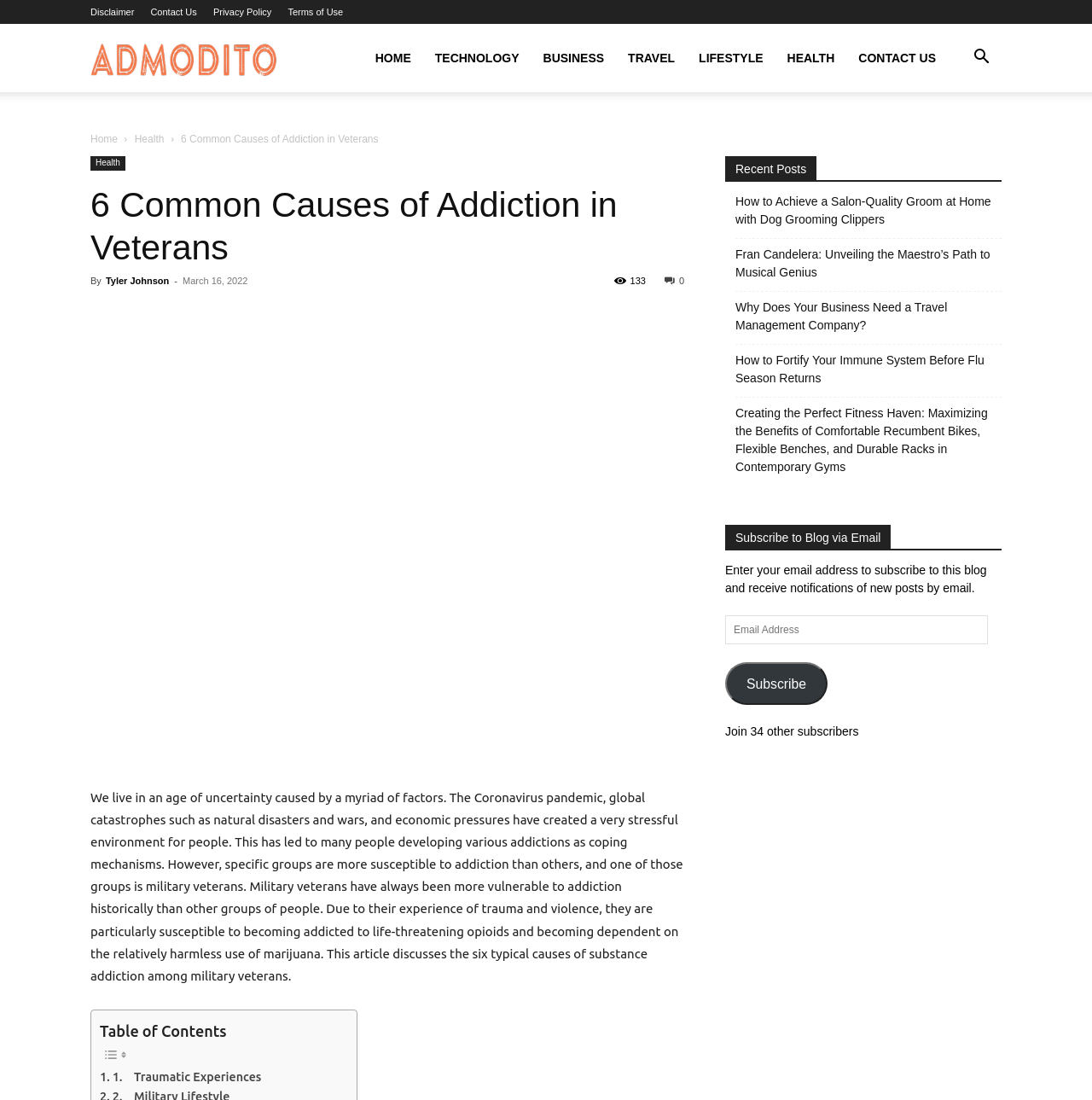Identify the bounding box coordinates of the area you need to click to perform the following instruction: "Click the 'Search' button".

[0.88, 0.047, 0.917, 0.06]